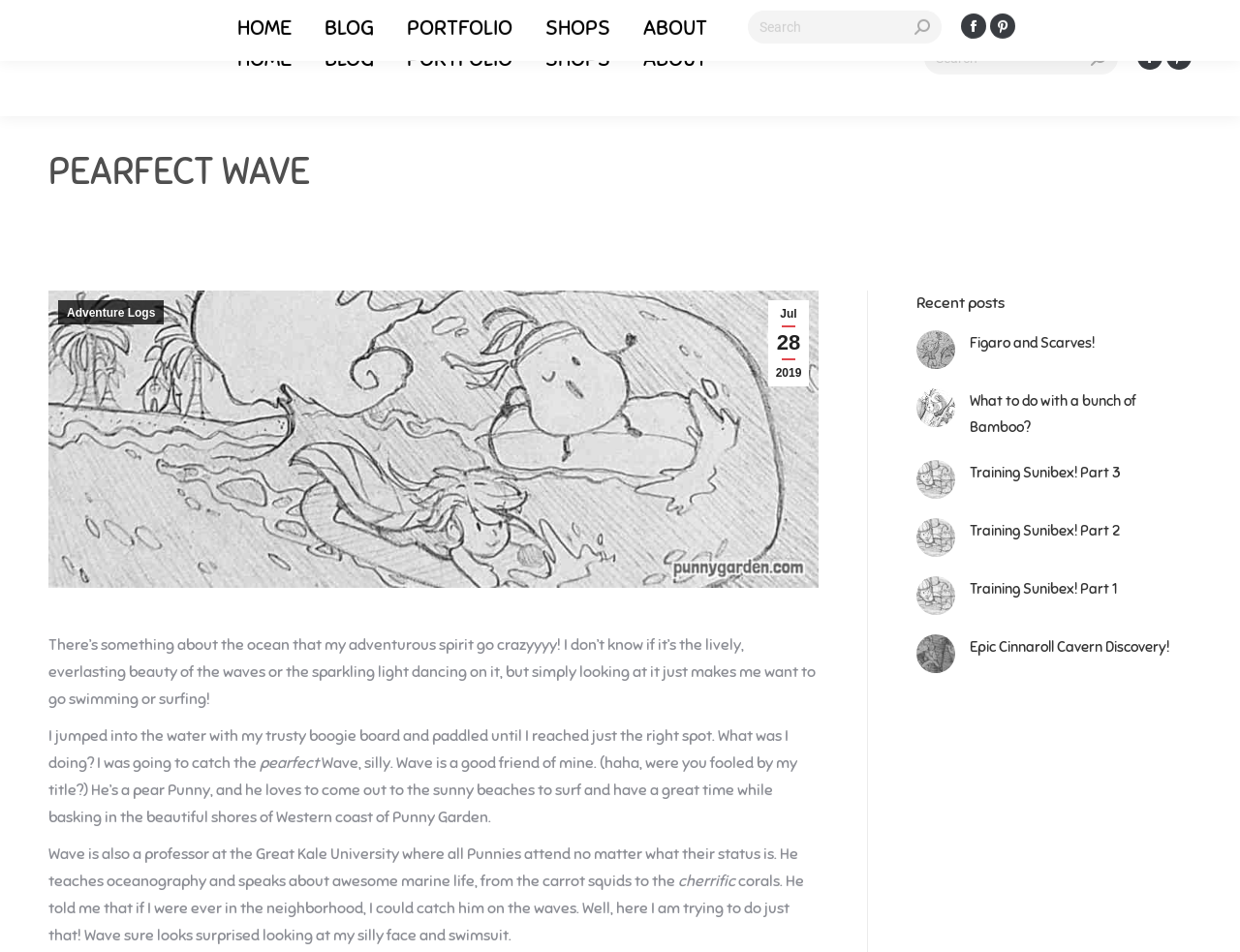Offer an in-depth caption of the entire webpage.

This webpage is about a blog called "Pearfect Wave" with a focus on adventure and ocean-related activities. At the top, there is a navigation menu with links to "HOME", "BLOG", "PORTFOLIO", "SHOPS", and "ABOUT". Next to the navigation menu, there is a search bar with a magnifying glass icon and a Facebook and Pinterest page link.

Below the navigation menu, there is a large heading "PEARFECT WAVE" with a link to "Jul 28 2019" and "Adventure Logs" on the right side. Underneath the heading, there is an image of "Eden's Sketch of: Pearfect Wave" with a descriptive text about the ocean and its beauty.

The main content of the webpage is a blog post about the author's adventure with a friend named Wave, who is a pear Punny and a professor at the Great Kale University. The post includes several paragraphs of text describing their encounter and Wave's love for surfing and oceanography. There are also mentions of other Punnies and their activities.

On the right side of the webpage, there is a section titled "Recent posts" with five article links, each with a post image and a title. The titles include "Figaro and Scarves!", "What to do with a bunch of Bamboo?", "Training Sunibex! Part 3", "Training Sunibex! Part 2", and "Epic Cinnaroll Cavern Discovery!".